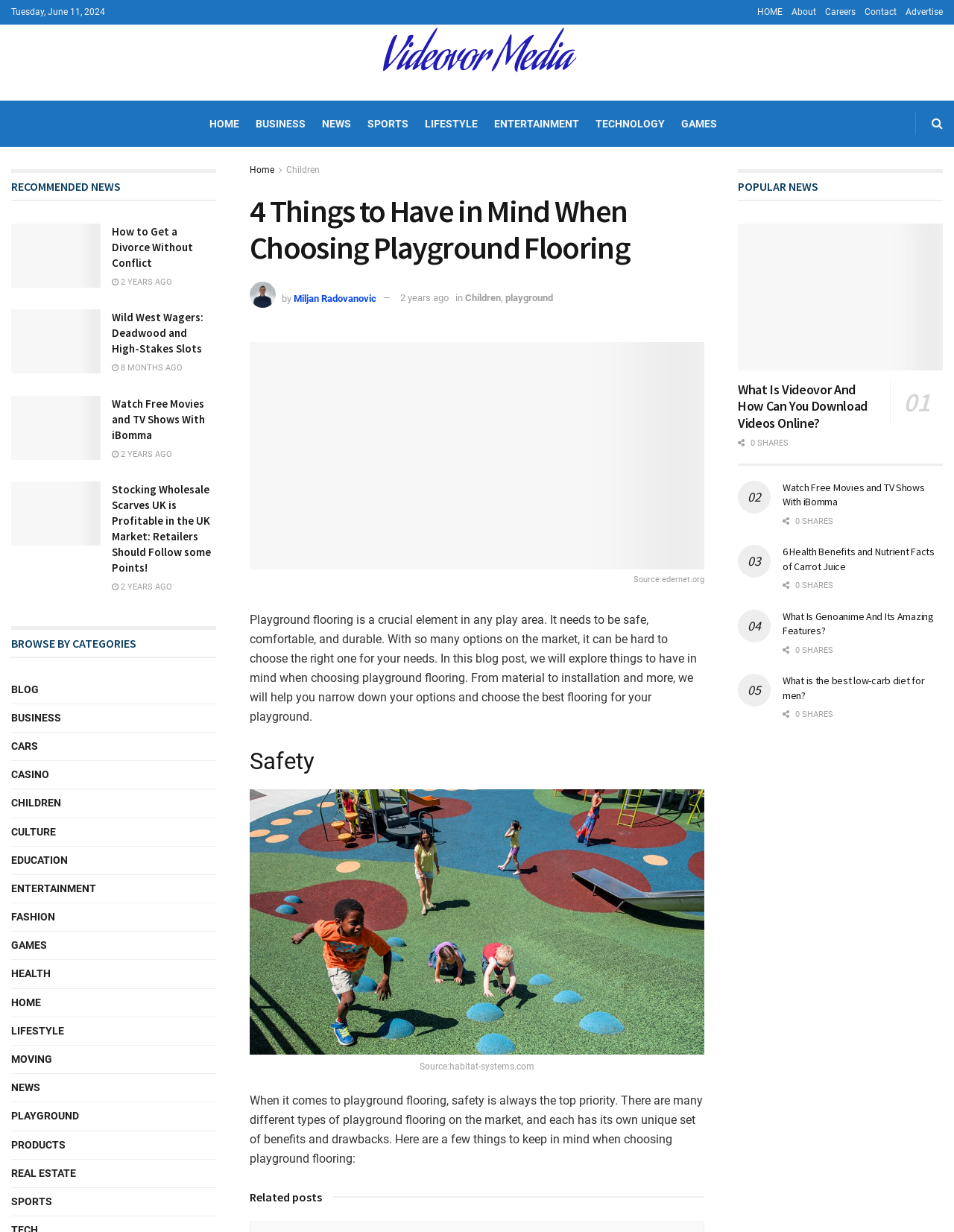Please locate the bounding box coordinates of the element's region that needs to be clicked to follow the instruction: "Click the link 'Fungicidal activity of some organic solvents, copper carboxylates and their complexes with 2-aminoethanol'". The bounding box coordinates should be provided as four float numbers between 0 and 1, i.e., [left, top, right, bottom].

None